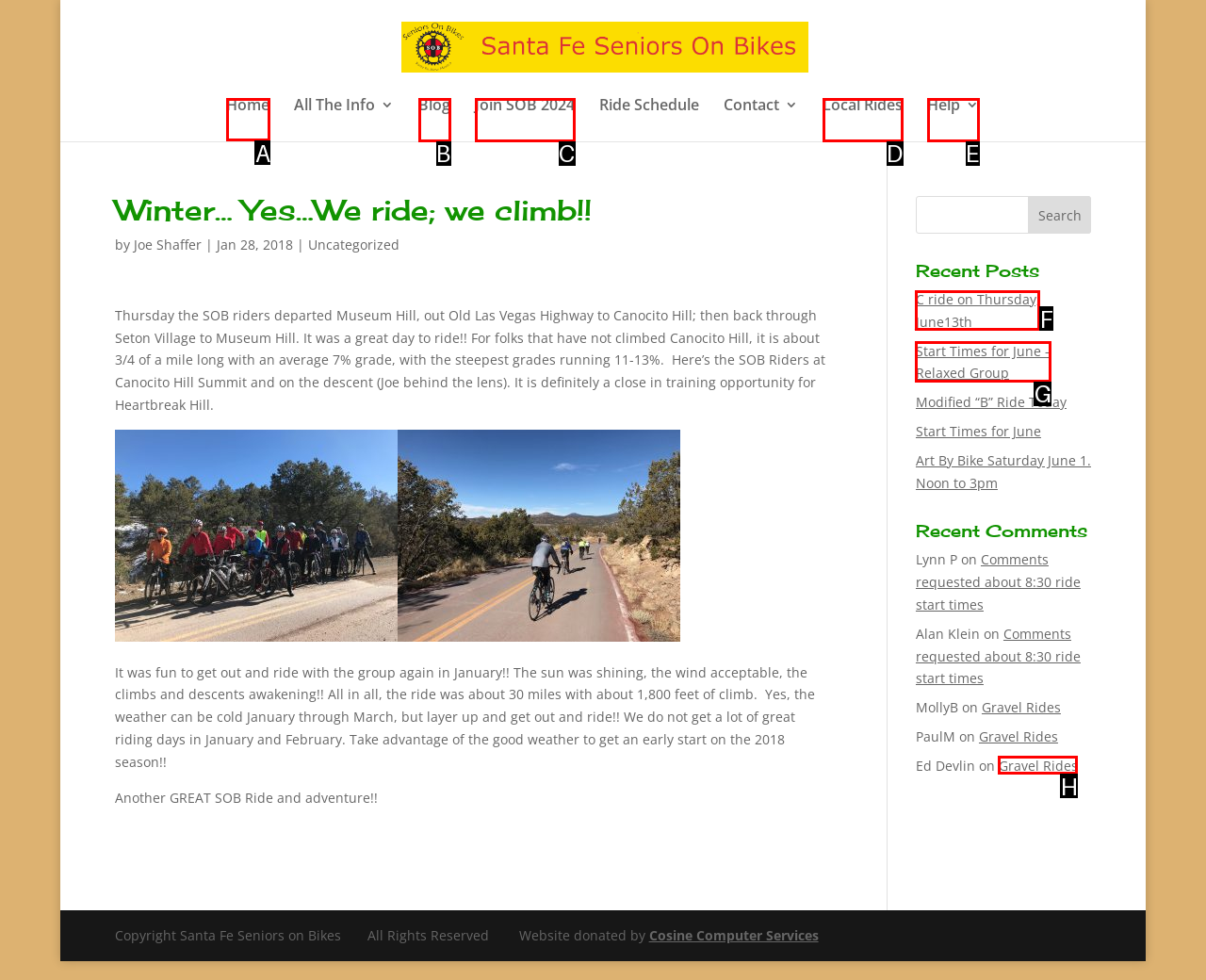Select the correct HTML element to complete the following task: Click on Home
Provide the letter of the choice directly from the given options.

A